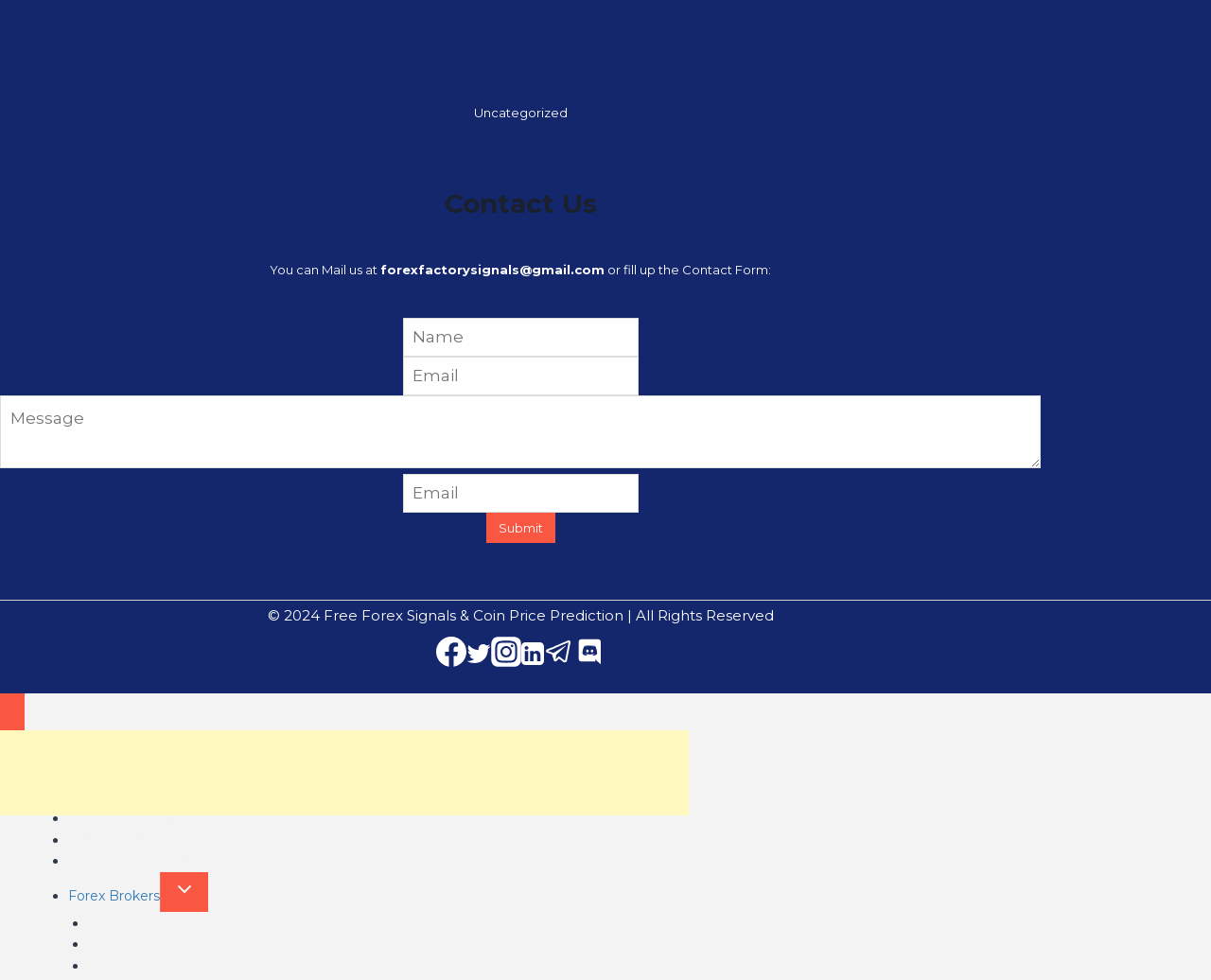Please look at the image and answer the question with a detailed explanation: How many social media links are there?

I counted the number of social media links by looking at the links with images of social media platforms. I found links to Facebook, Twitter, Instagram, Linkedin, and Telegram, which makes a total of 5 social media links.